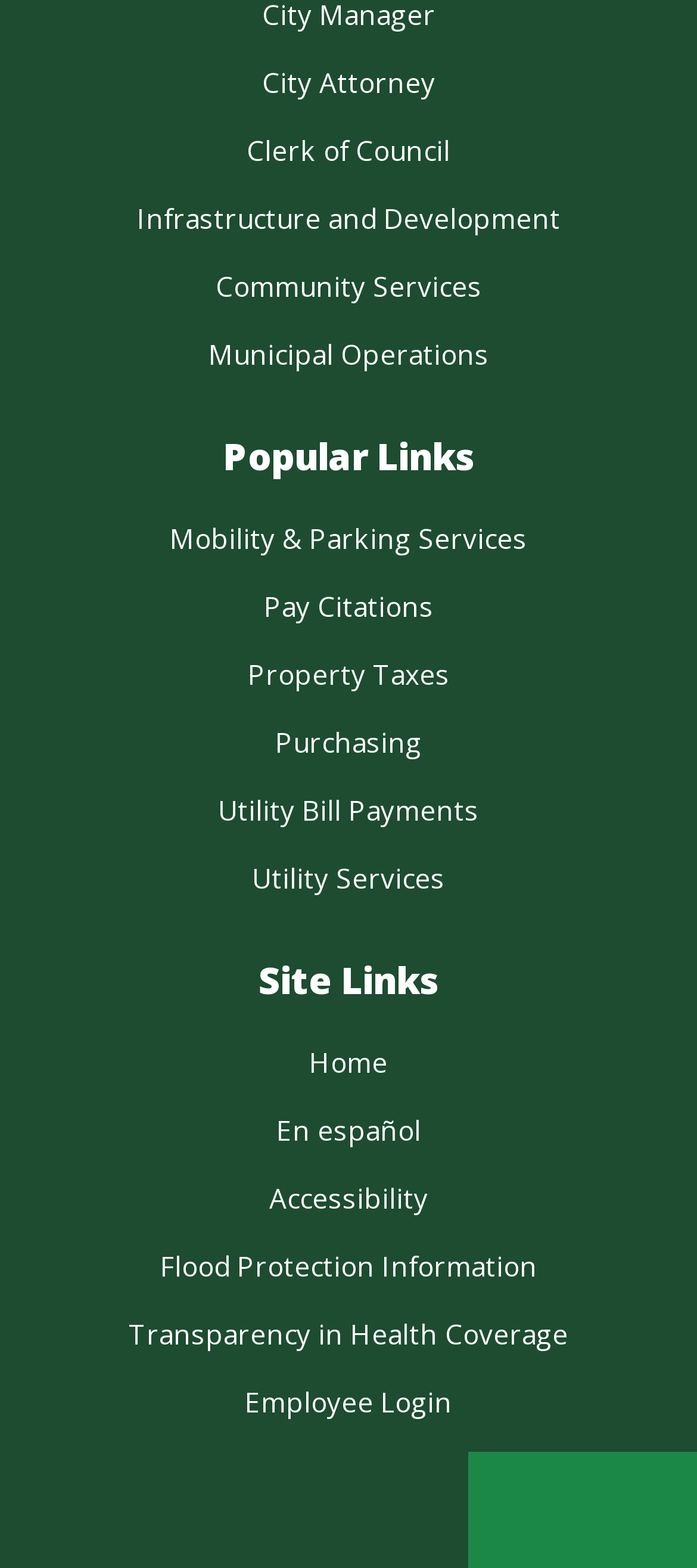Identify the bounding box coordinates of the clickable region necessary to fulfill the following instruction: "Go to Home page". The bounding box coordinates should be four float numbers between 0 and 1, i.e., [left, top, right, bottom].

[0.444, 0.666, 0.556, 0.689]